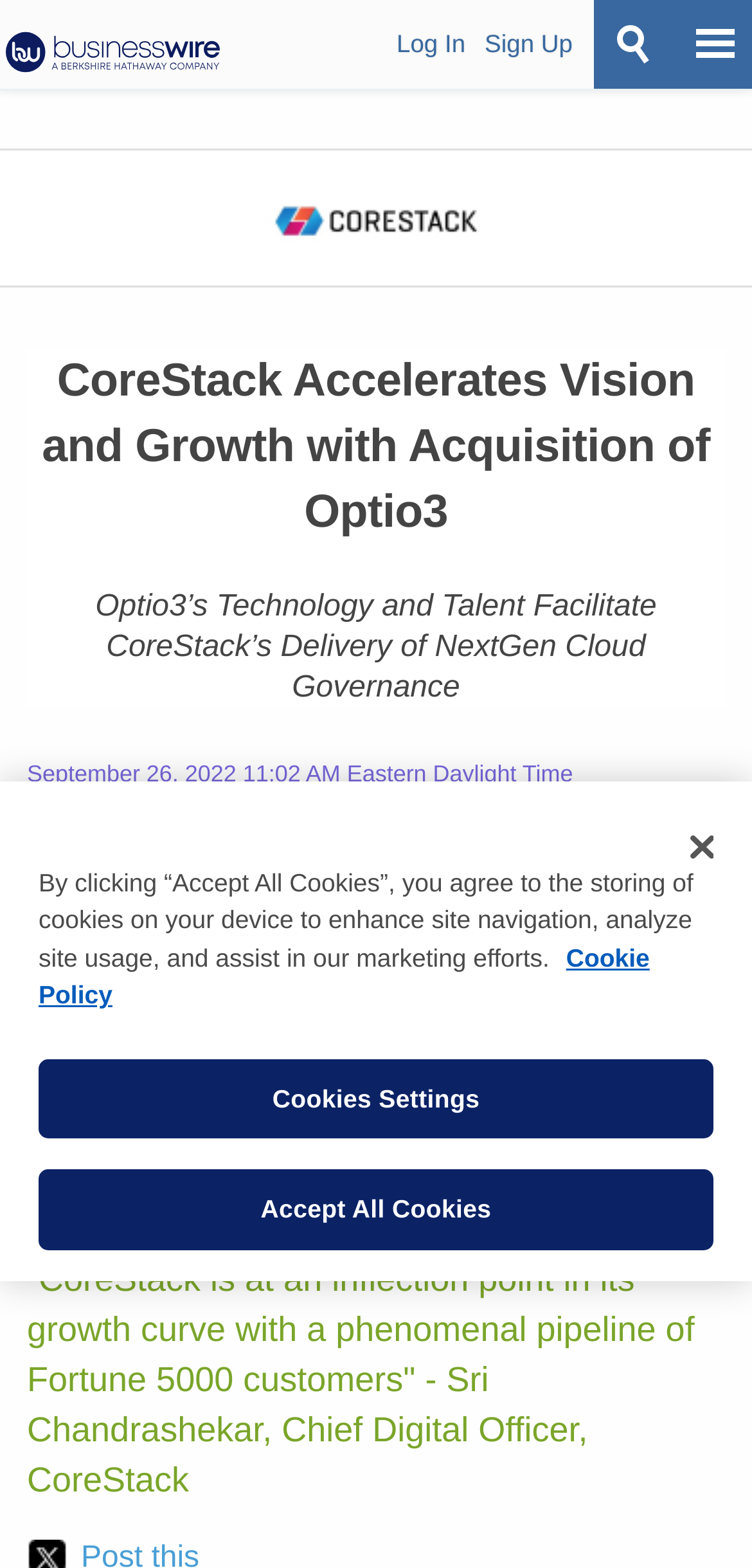Answer the question below with a single word or a brief phrase: 
What is the date of the announcement?

September 26, 2022